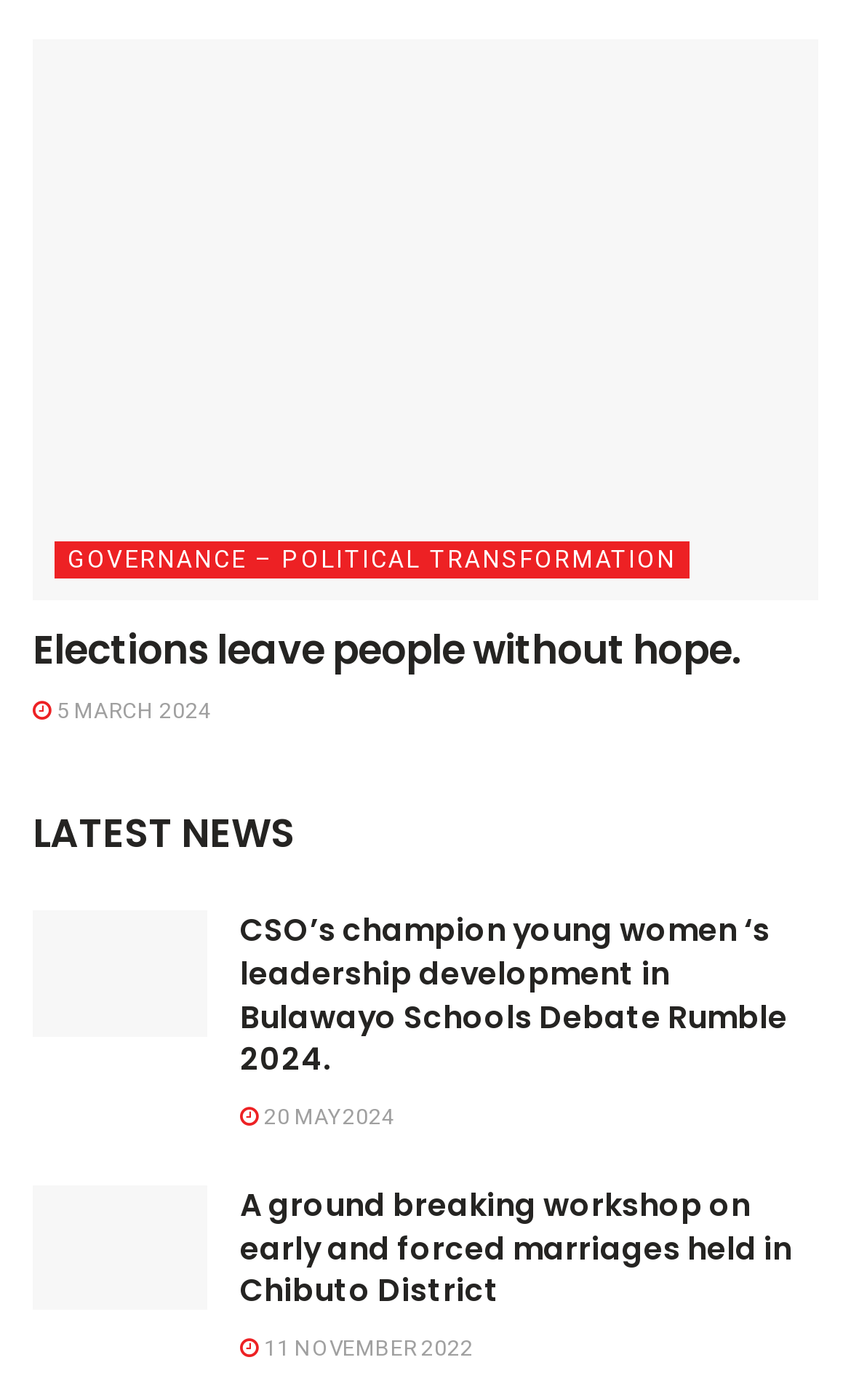Is there an image associated with the article 'CSO’s champion young women ‘s leadership development in Bulawayo Schools Debate Rumble 2024.'?
Look at the screenshot and give a one-word or phrase answer.

Yes